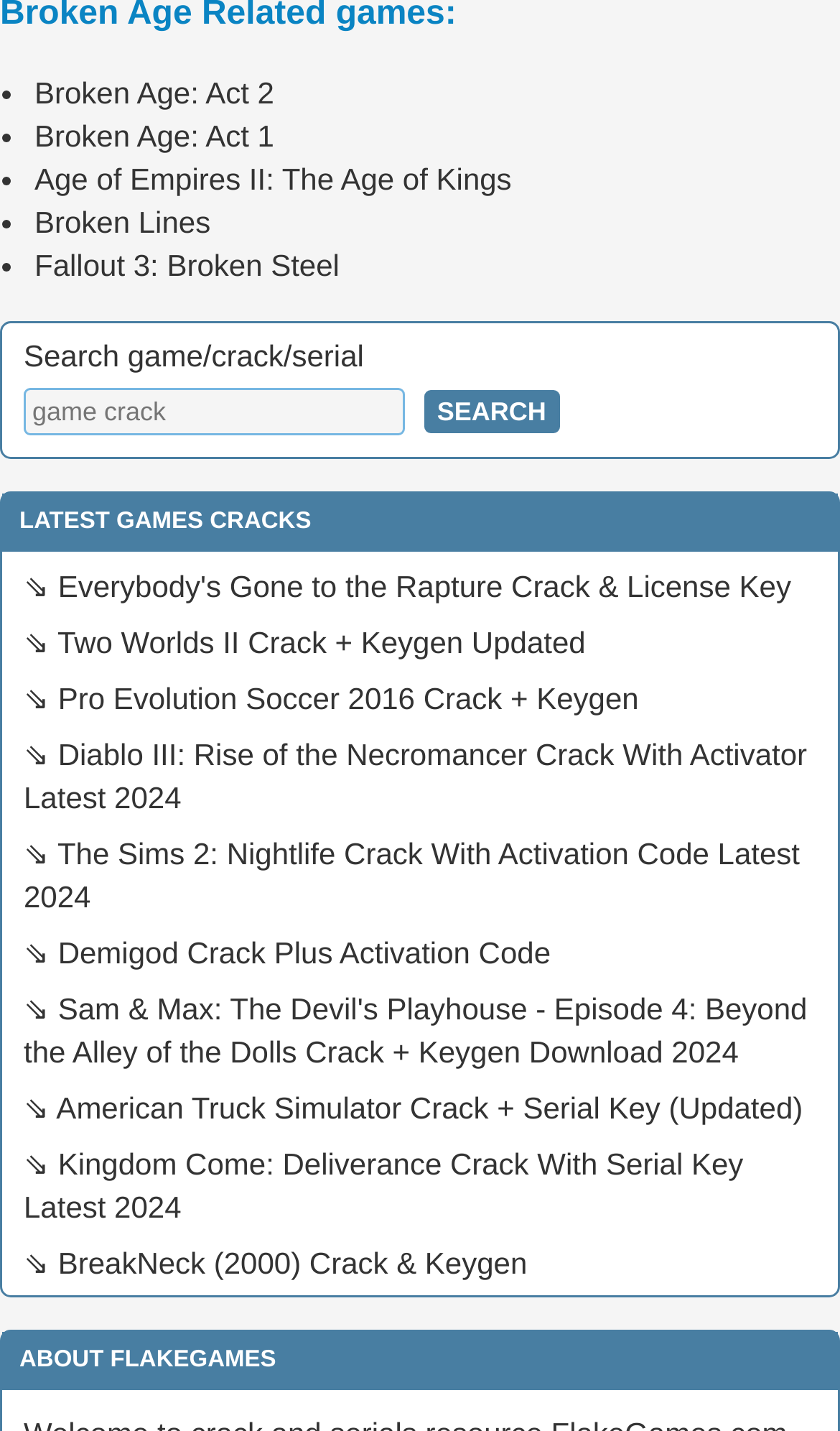Locate the bounding box coordinates of the element I should click to achieve the following instruction: "View Everybody's Gone to the Rapture Crack & License Key".

[0.069, 0.398, 0.942, 0.422]